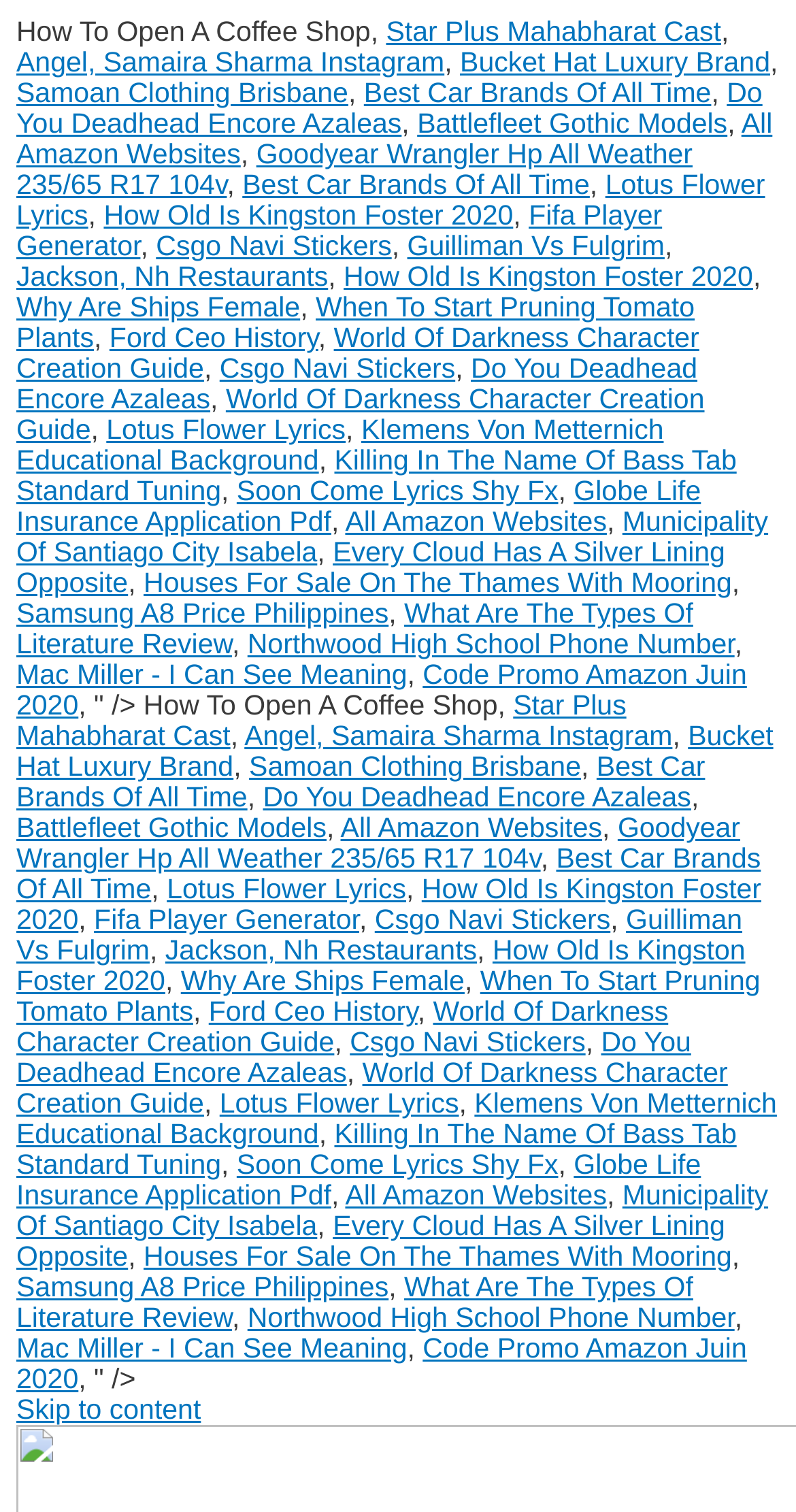Please find the bounding box coordinates of the element that you should click to achieve the following instruction: "Visit 'Star Plus Mahabharat Cast'". The coordinates should be presented as four float numbers between 0 and 1: [left, top, right, bottom].

[0.485, 0.011, 0.906, 0.031]